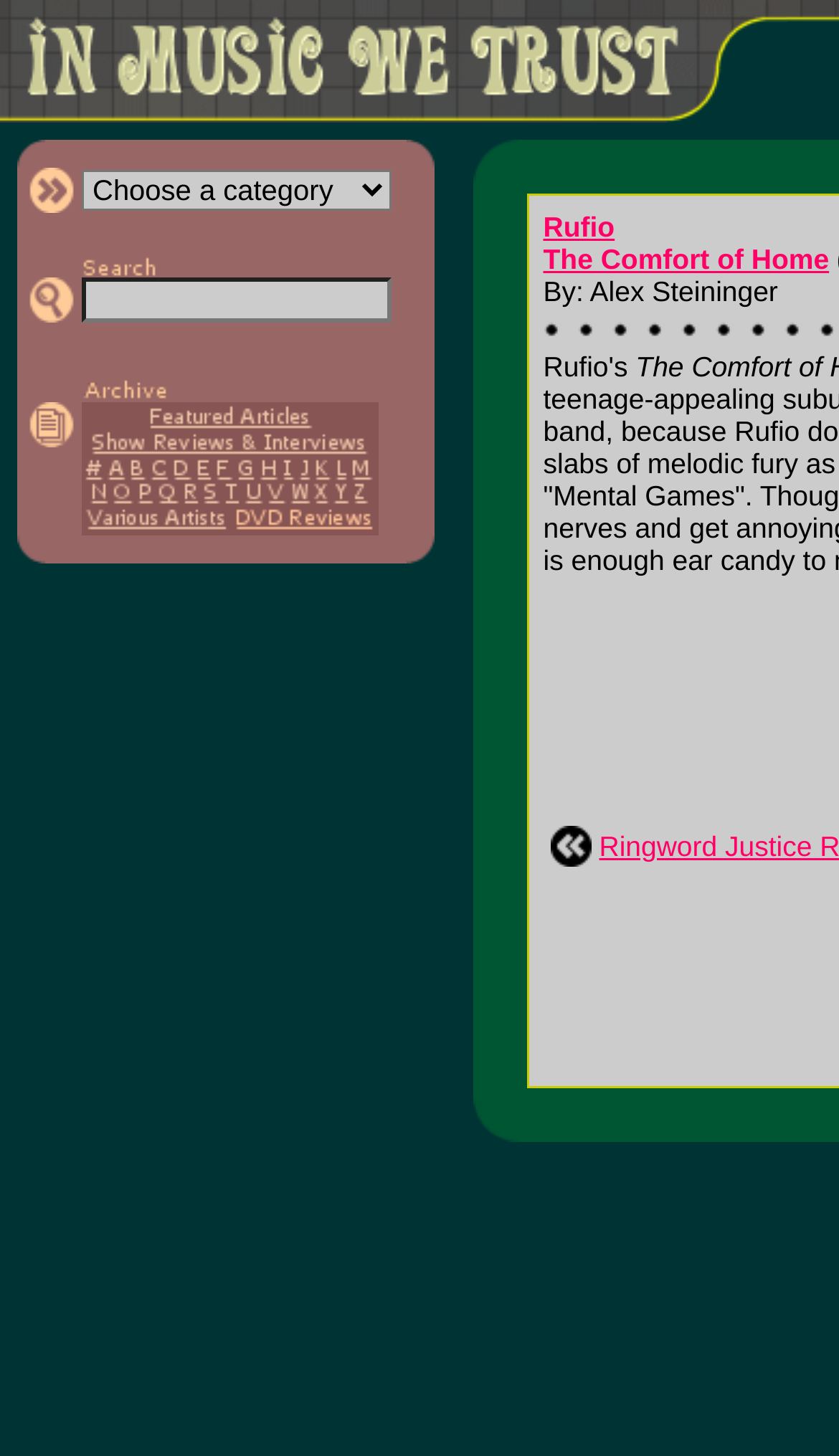Respond concisely with one word or phrase to the following query:
What is the category chooser button text?

Choose a category